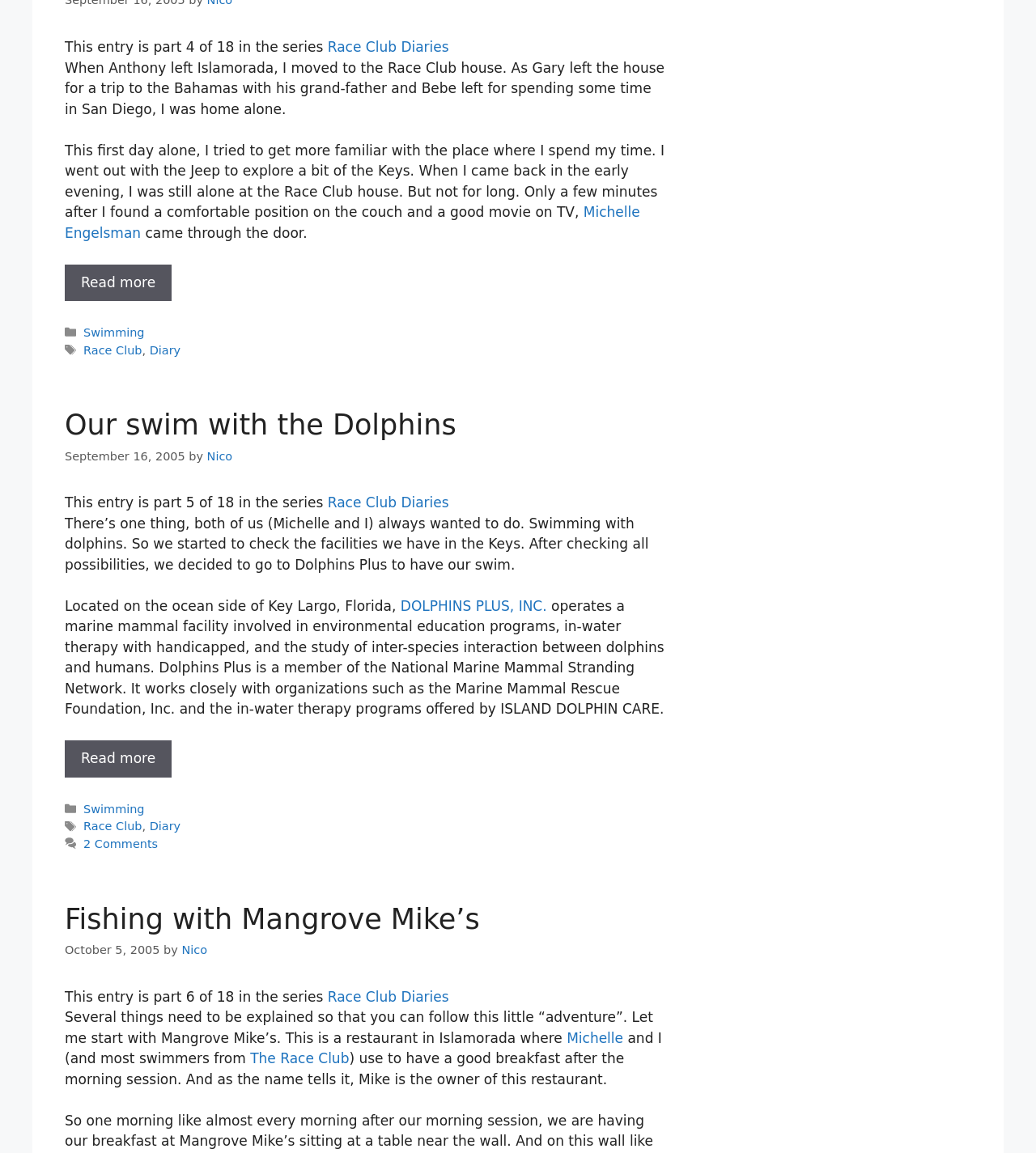Specify the bounding box coordinates of the area to click in order to execute this command: 'Read more about Our swim with the Dolphins'. The coordinates should consist of four float numbers ranging from 0 to 1, and should be formatted as [left, top, right, bottom].

[0.062, 0.642, 0.166, 0.674]